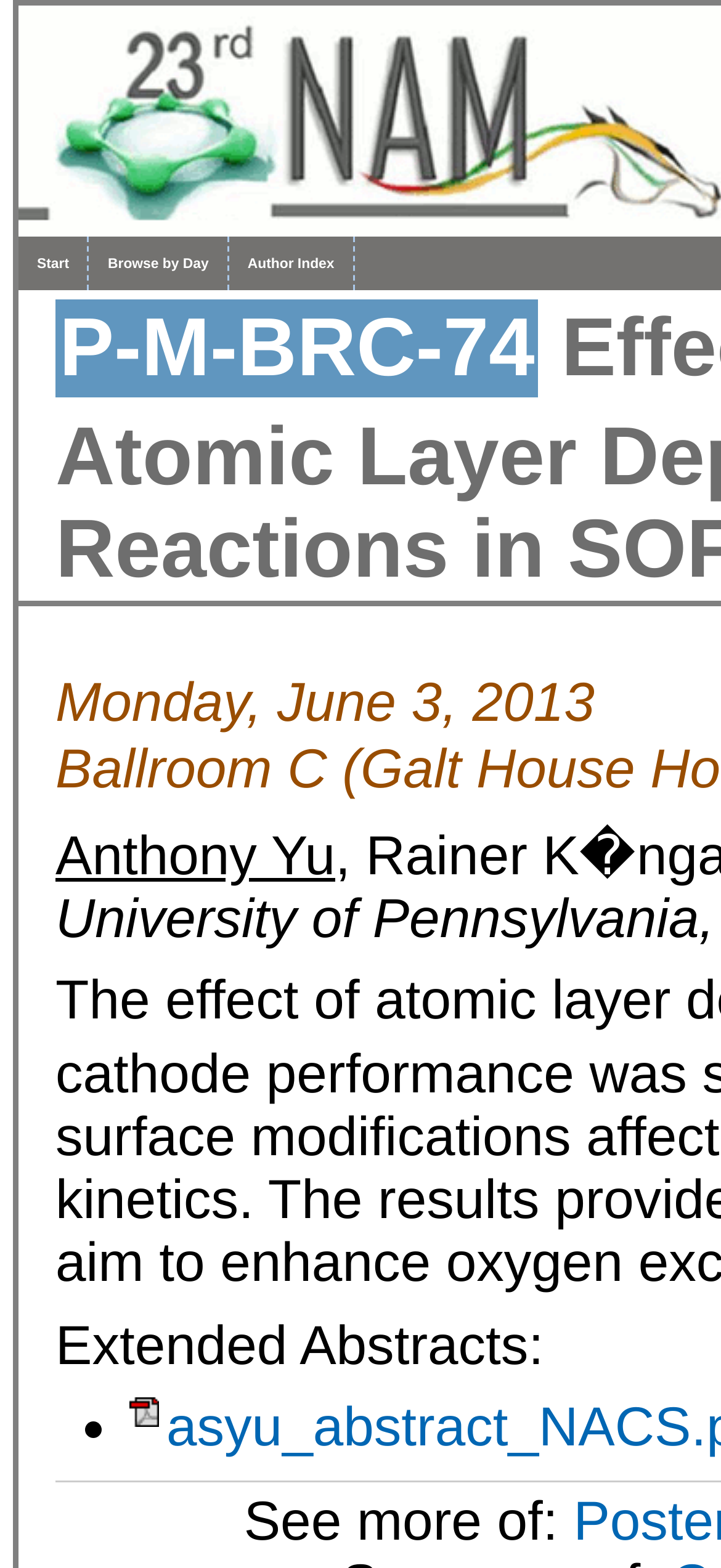What is the date of the event?
Based on the image, please offer an in-depth response to the question.

I found the date of the event by looking at the StaticText element with the content 'Monday, June 3, 2013' which is located at the top of the webpage.